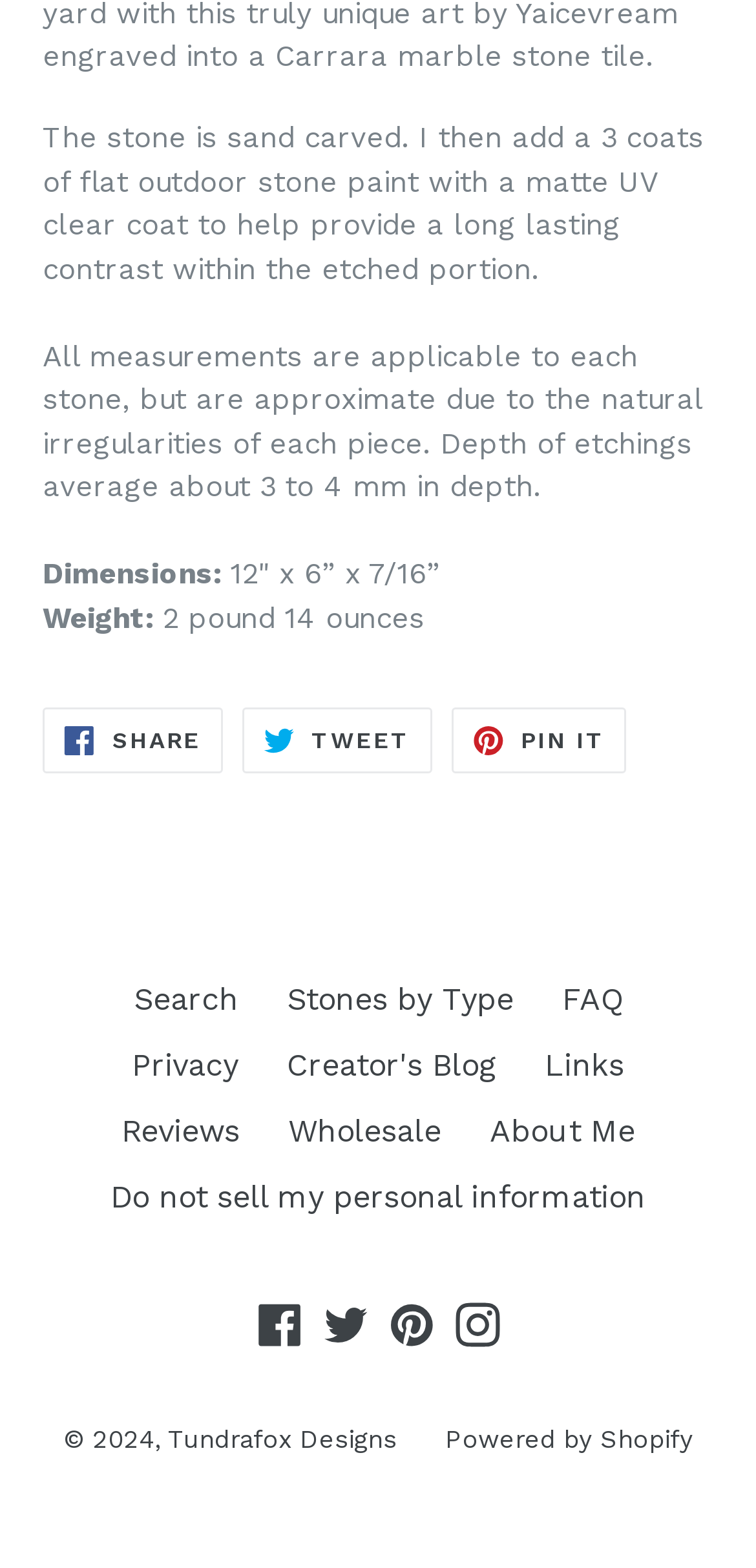Determine the bounding box coordinates of the section I need to click to execute the following instruction: "Visit Tundrafox Designs". Provide the coordinates as four float numbers between 0 and 1, i.e., [left, top, right, bottom].

[0.222, 0.909, 0.524, 0.928]